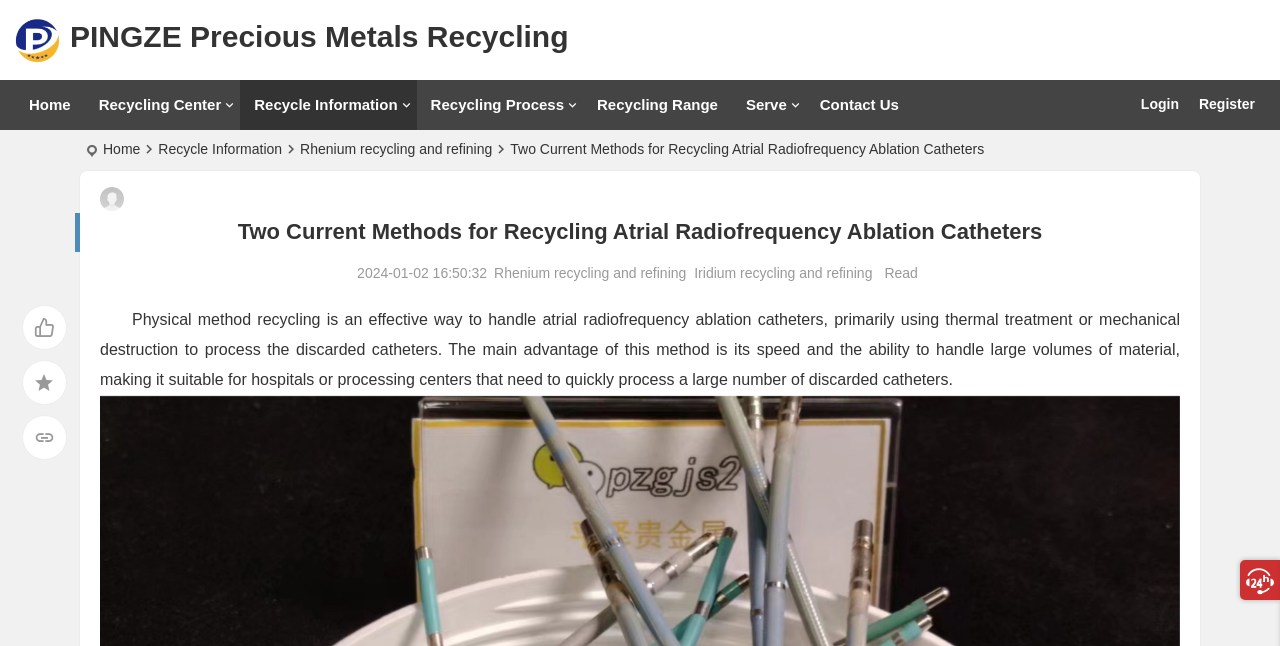Answer the following query with a single word or phrase:
What is the name of the company mentioned?

PINGZE Precious Metals Recycling